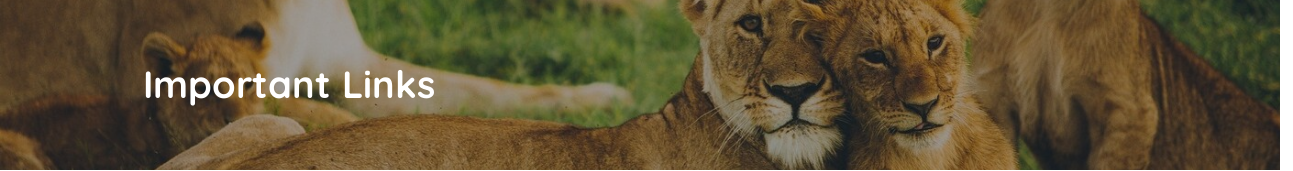How many lions are in the image?
Based on the image, answer the question in a detailed manner.

The image features a serene scene with two lions closely nestled together, exuding a sense of warmth and companionship.